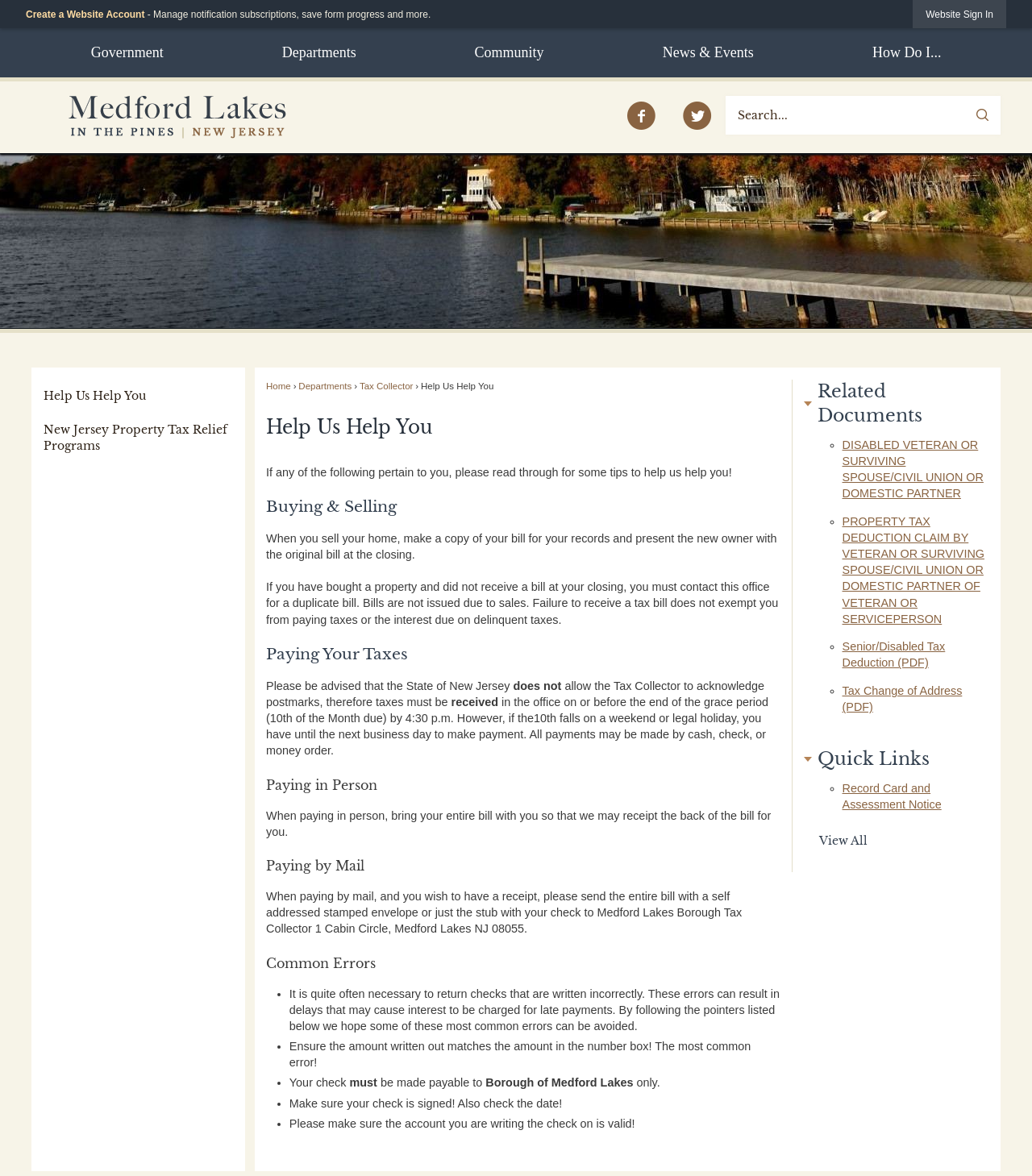Determine the bounding box coordinates of the clickable area required to perform the following instruction: "Search for something". The coordinates should be represented as four float numbers between 0 and 1: [left, top, right, bottom].

[0.703, 0.082, 0.969, 0.114]